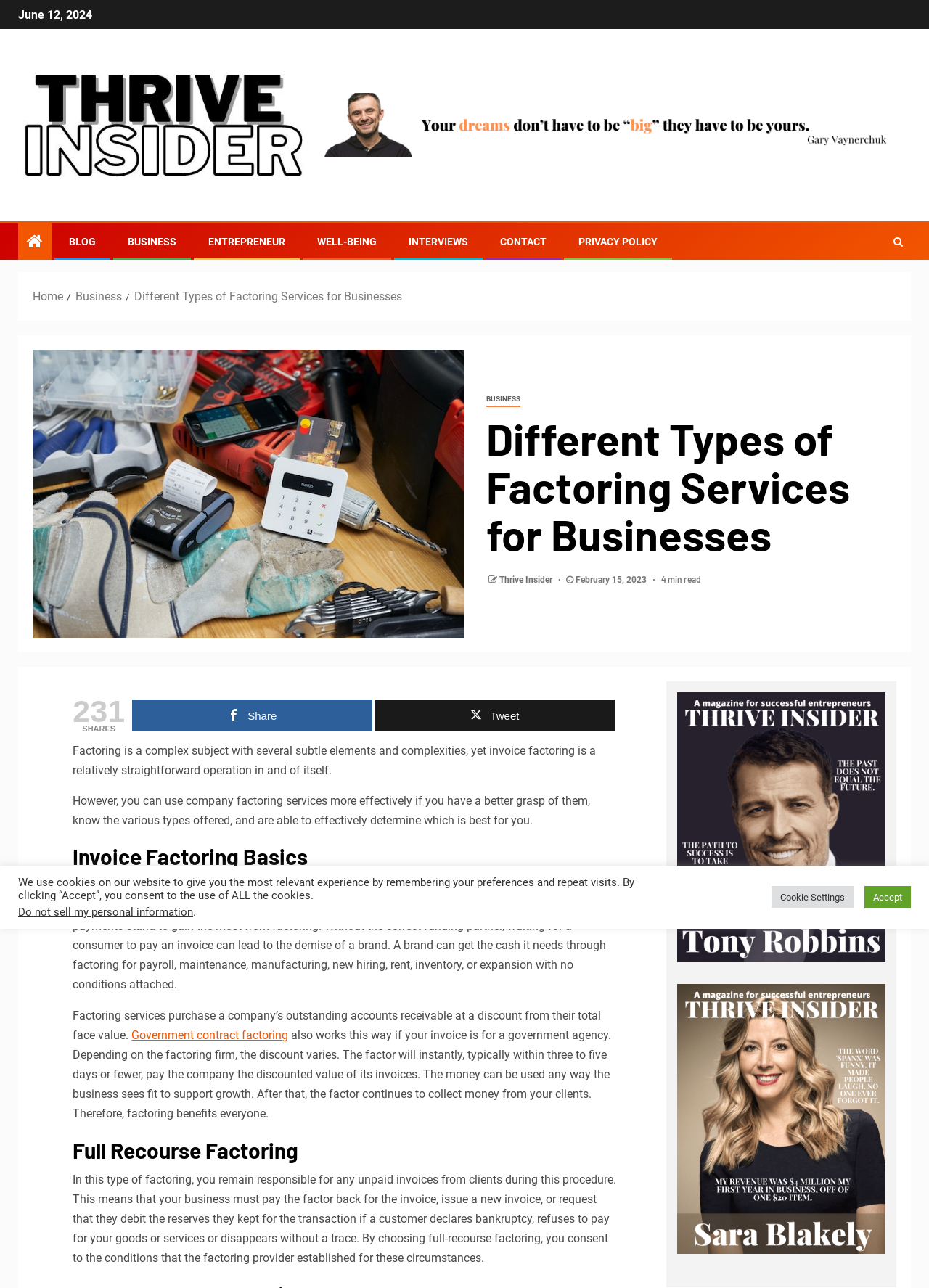How long does it take to get paid after factoring?
Using the image, respond with a single word or phrase.

3 to 5 days